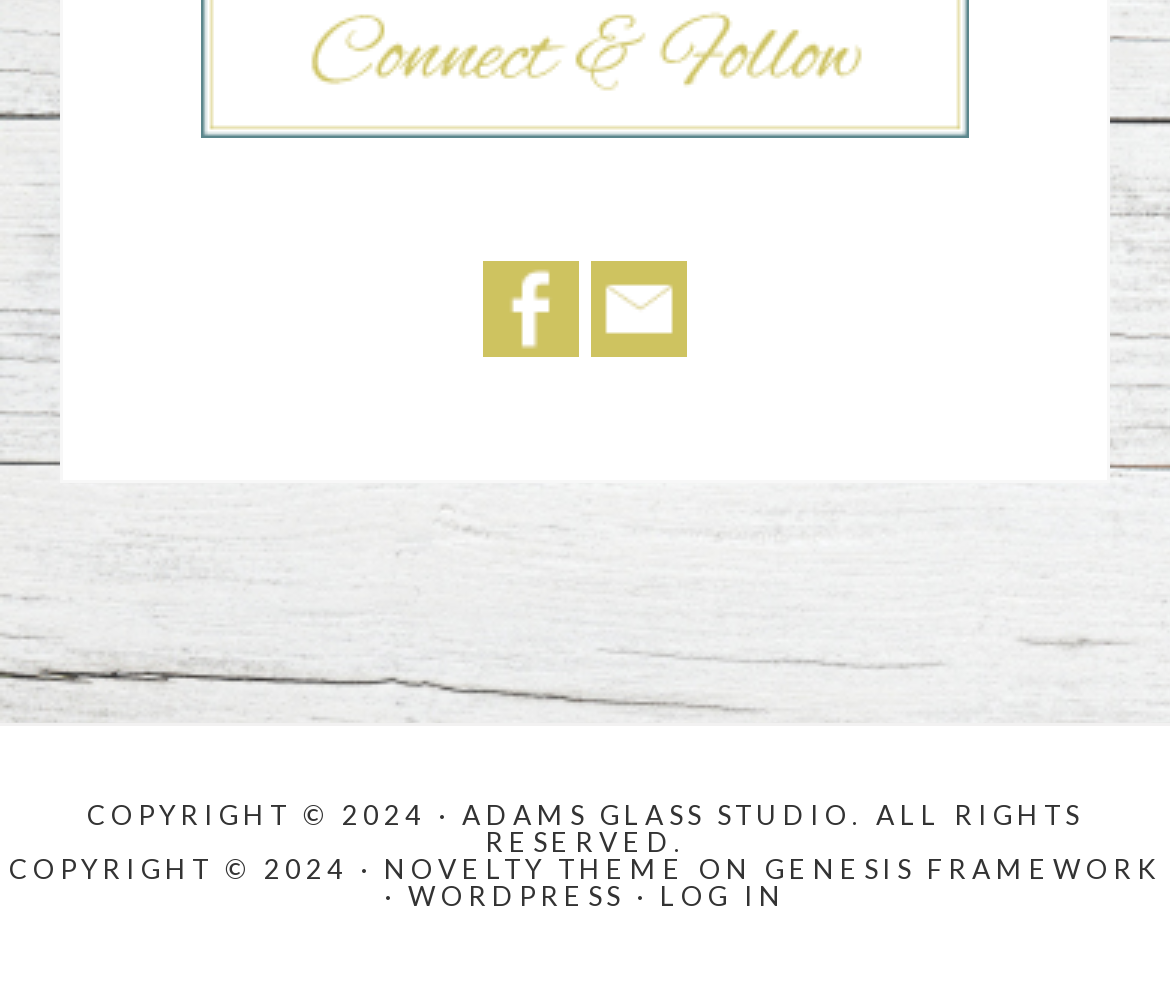Based on the element description, predict the bounding box coordinates (top-left x, top-left y, bottom-right x, bottom-right y) for the UI element in the screenshot: WordPress

[0.349, 0.893, 0.533, 0.927]